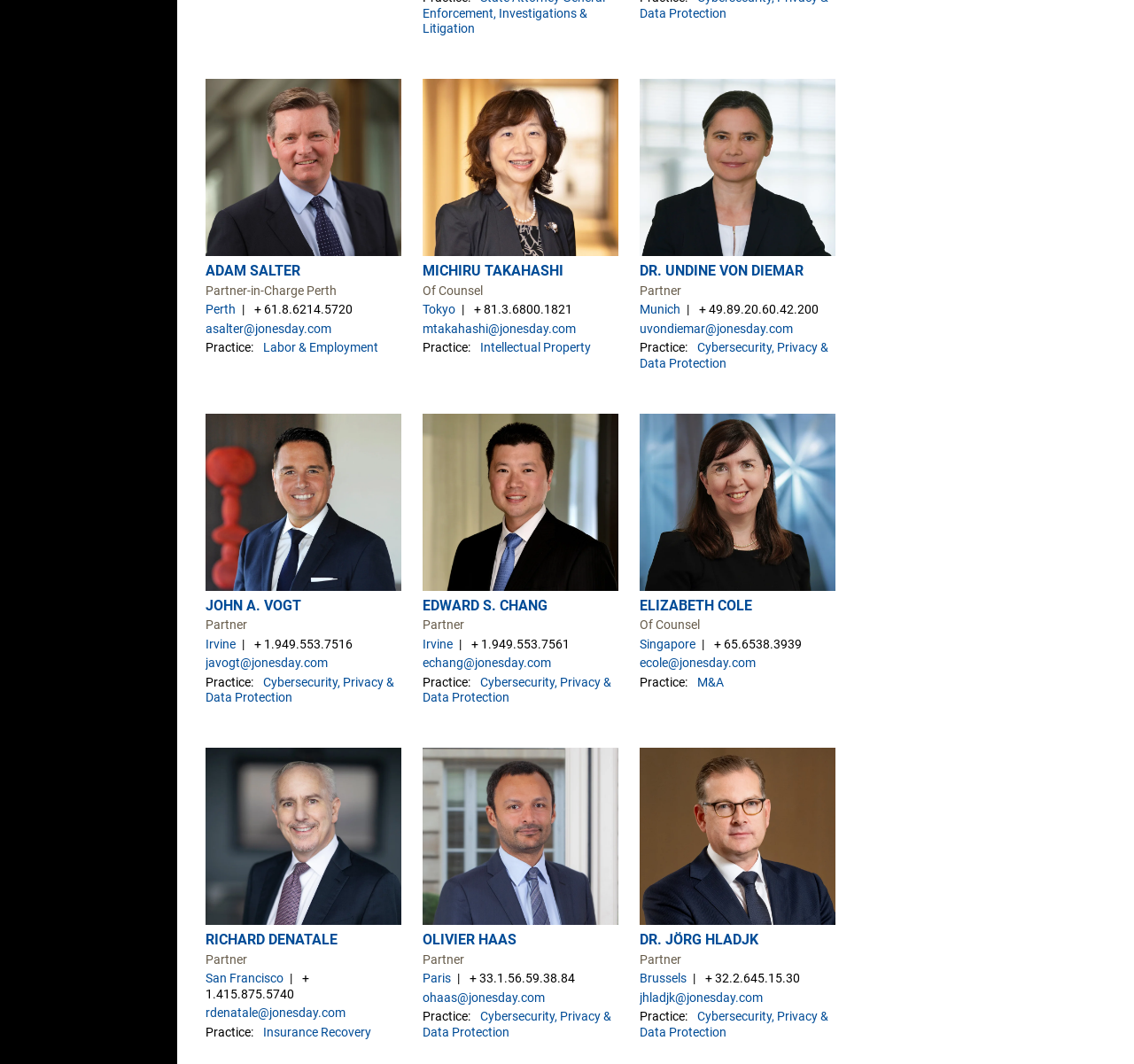Find the bounding box coordinates of the element's region that should be clicked in order to follow the given instruction: "Call MICHIRU TAKAHASHI". The coordinates should consist of four float numbers between 0 and 1, i.e., [left, top, right, bottom].

[0.418, 0.284, 0.505, 0.297]